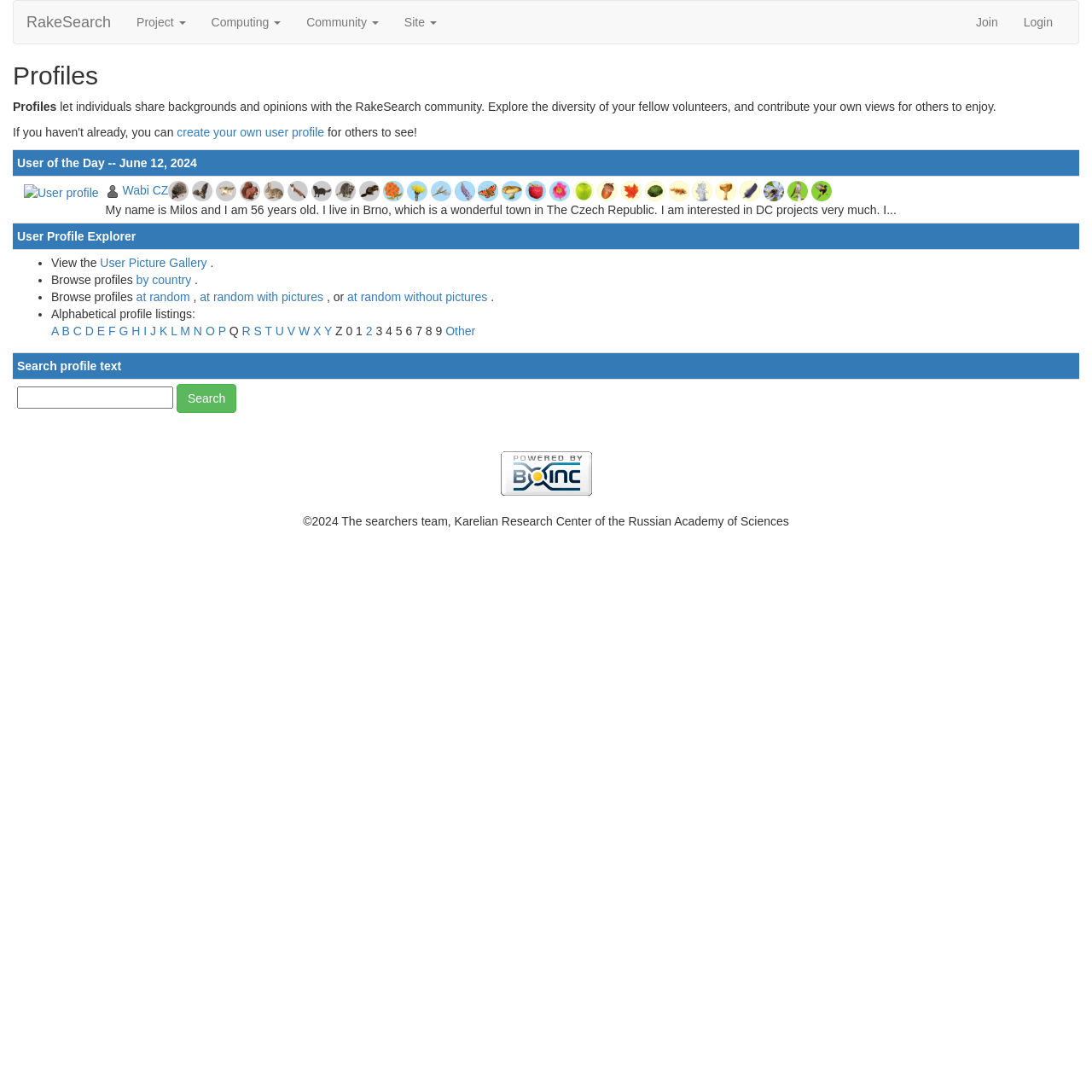What are the options to browse profiles?
Carefully analyze the image and provide a detailed answer to the question.

The webpage provides several options to browse profiles, including browsing by country, at random, at random with pictures, at random without pictures, or alphabetically by letter.